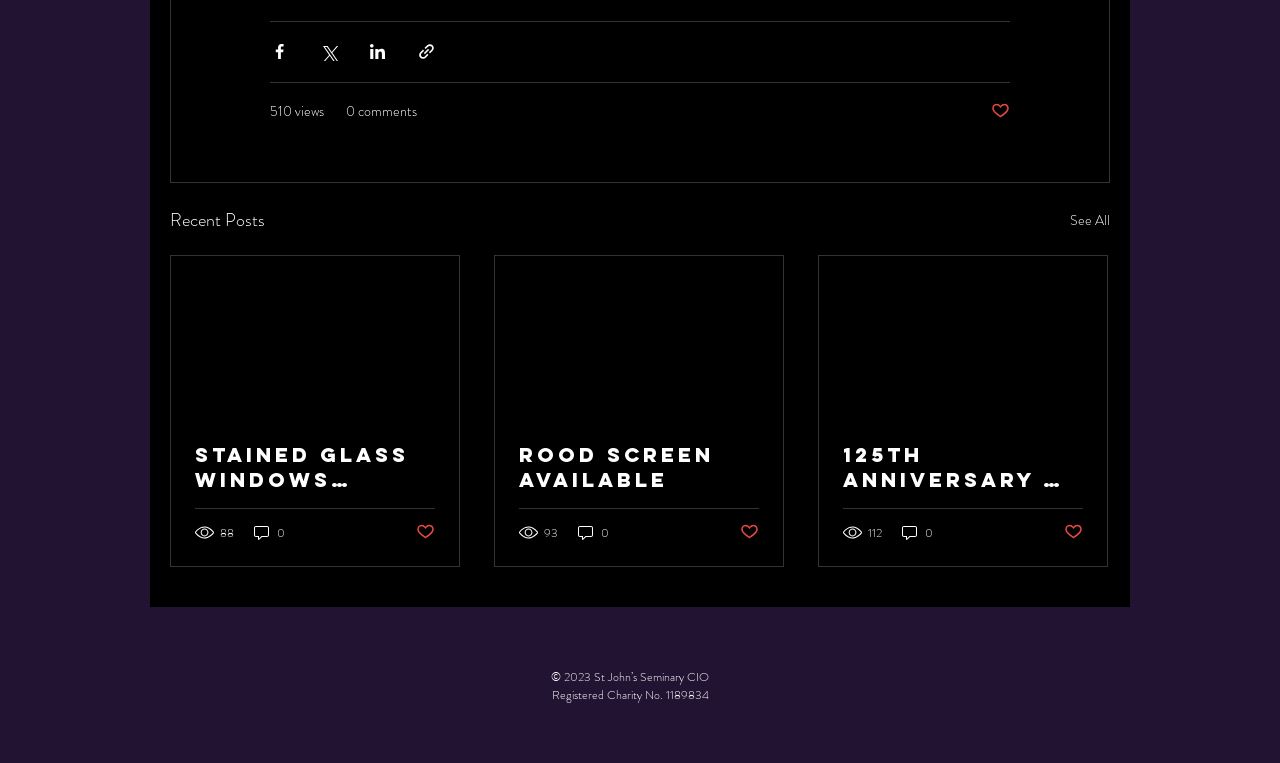What is the purpose of the 'Post not marked as liked' buttons?
Ensure your answer is thorough and detailed.

The 'Post not marked as liked' buttons are likely used to allow users to like or favorite posts on the webpage. This feature is common on websites that allow user engagement and interaction with content.